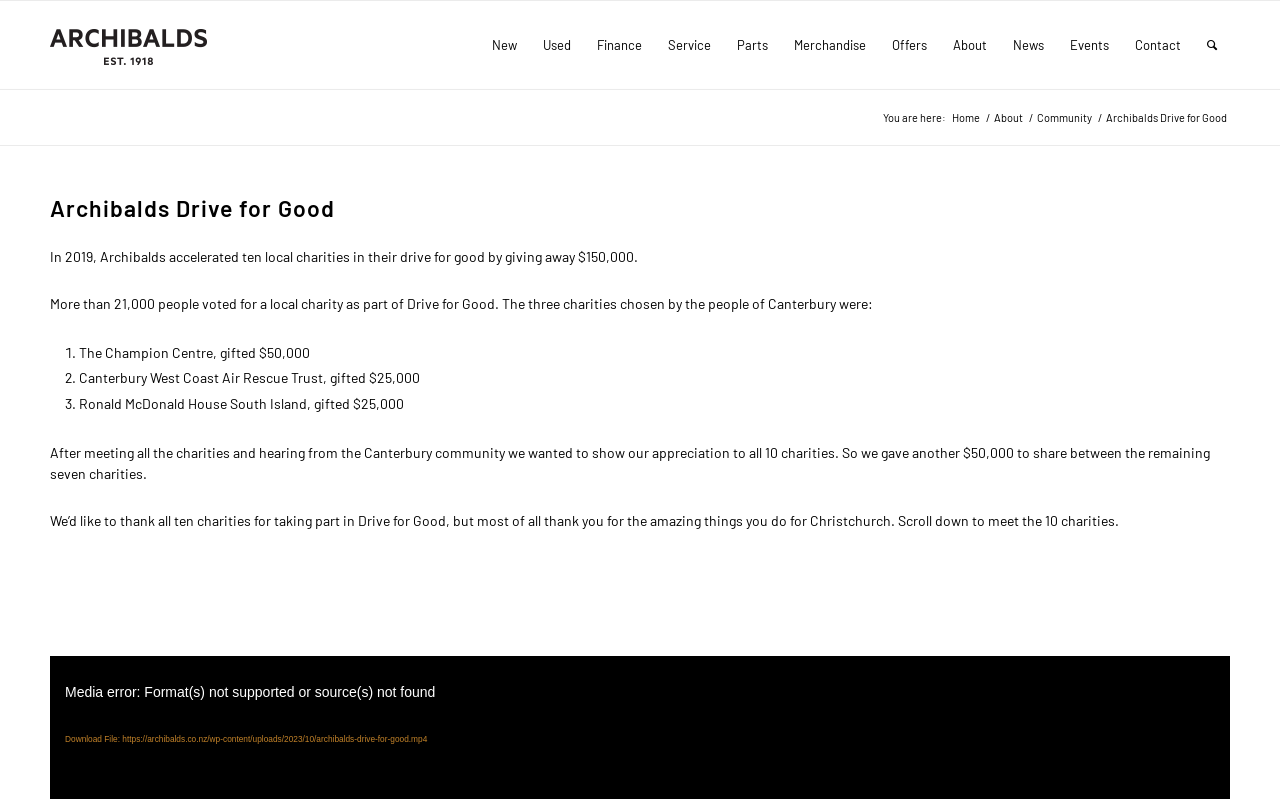Look at the image and answer the question in detail:
What is the name of the first charity mentioned?

The webpage lists the three charities chosen by the people of Canterbury, and the first one mentioned is 'The Champion Centre, gifted $50,000'.